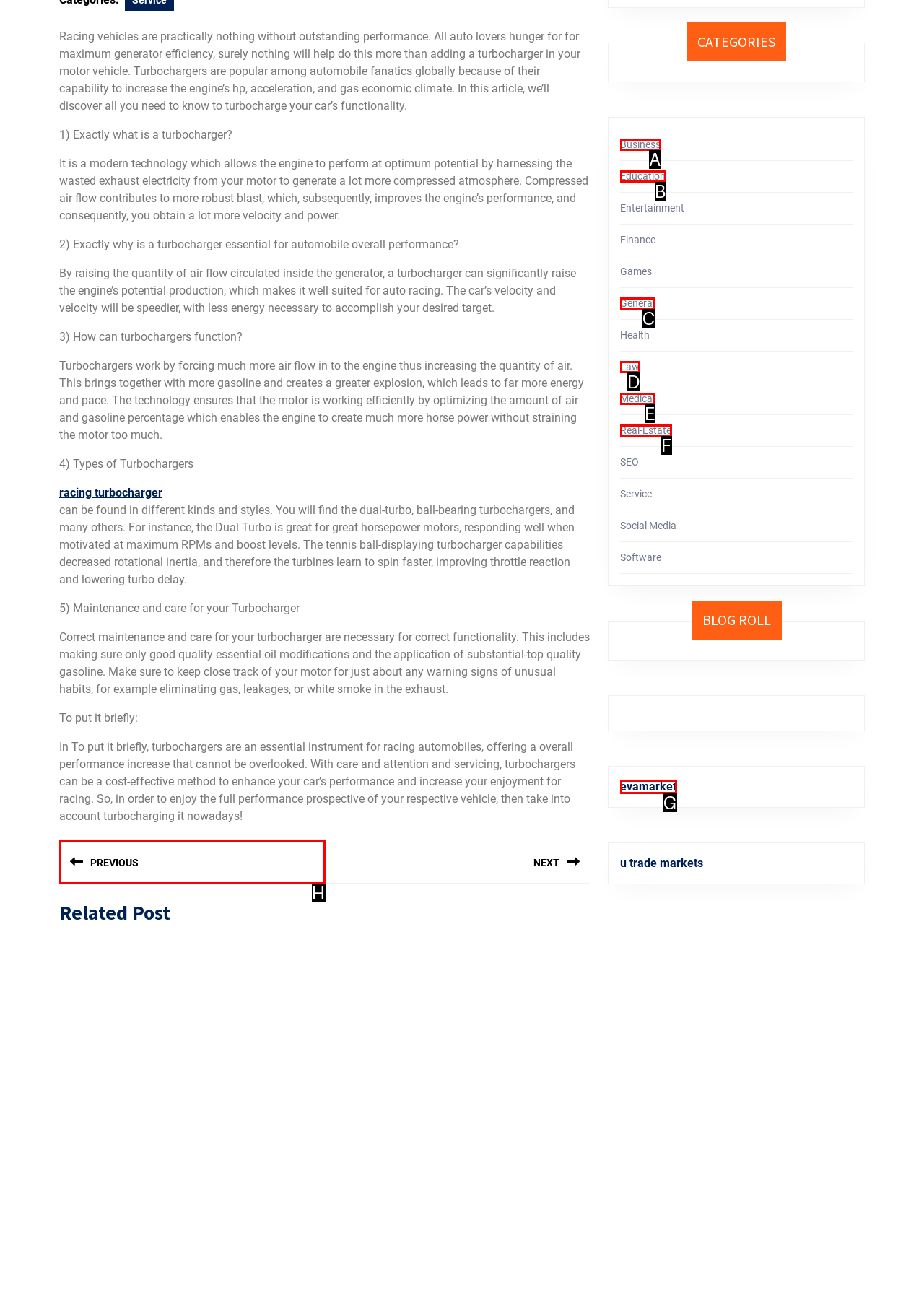Identify the HTML element that corresponds to the description: Medical Provide the letter of the matching option directly from the choices.

E